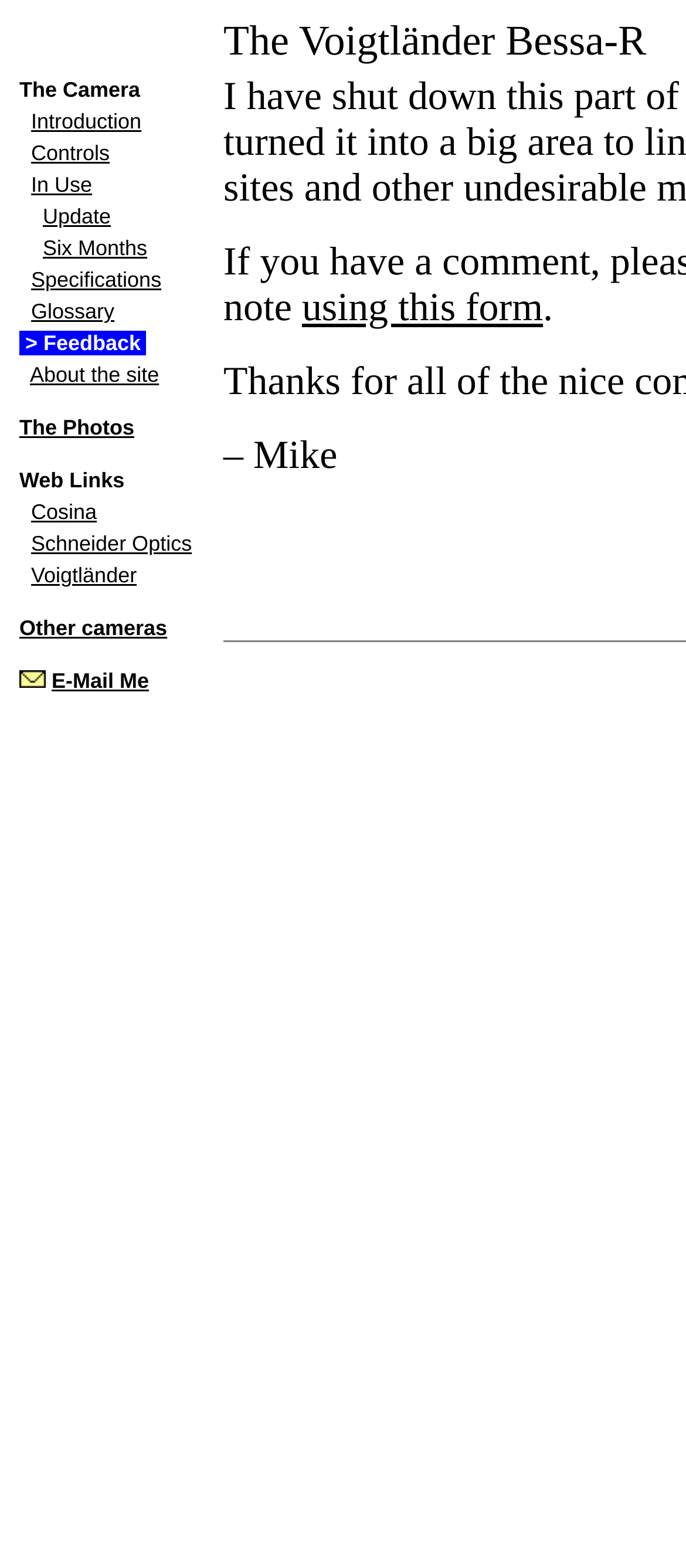Please provide a one-word or short phrase answer to the question:
Is there a form on the webpage?

Yes